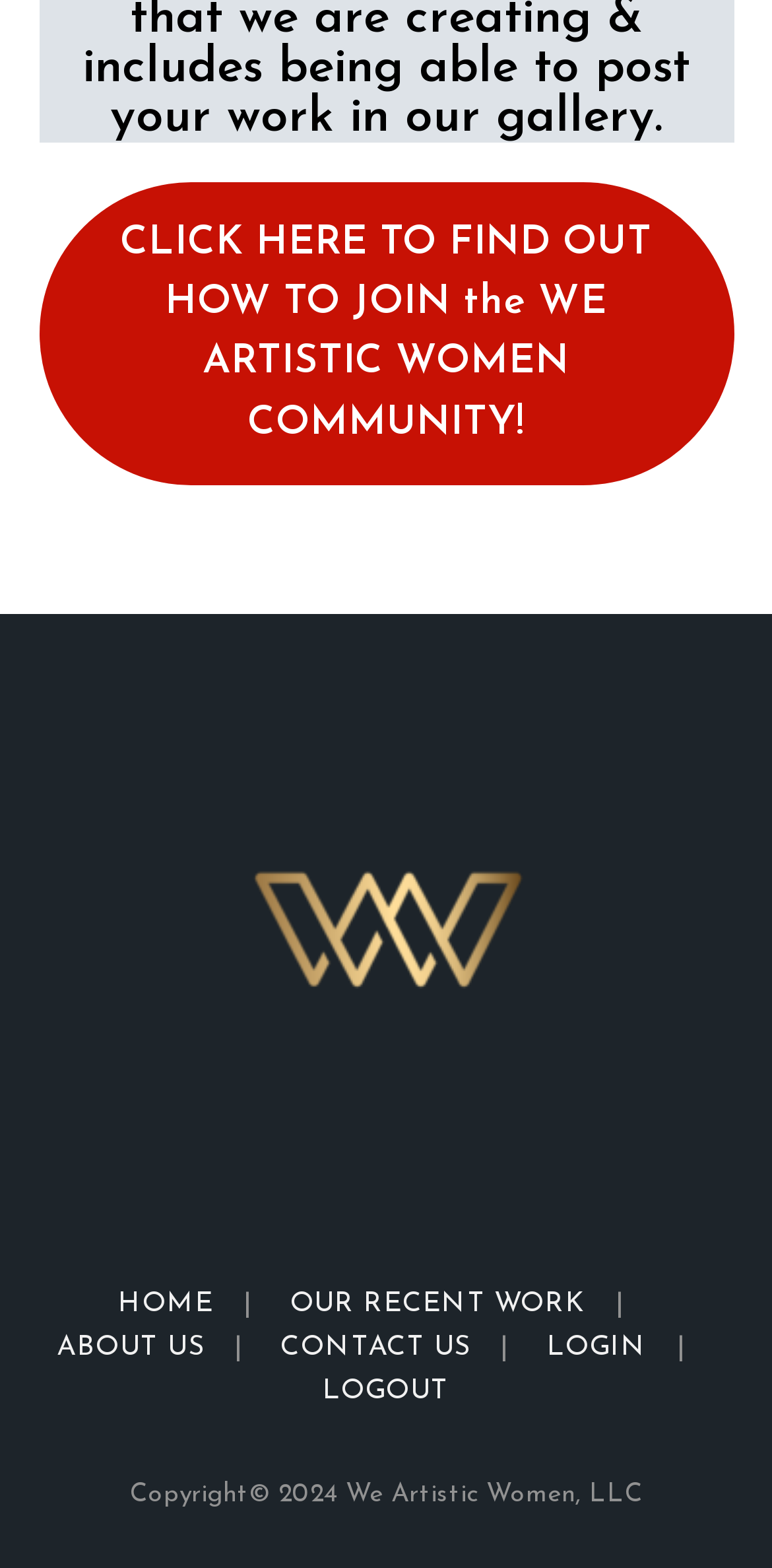Find the bounding box coordinates corresponding to the UI element with the description: "Contact Us". The coordinates should be formatted as [left, top, right, bottom], with values as floats between 0 and 1.

[0.364, 0.849, 0.61, 0.868]